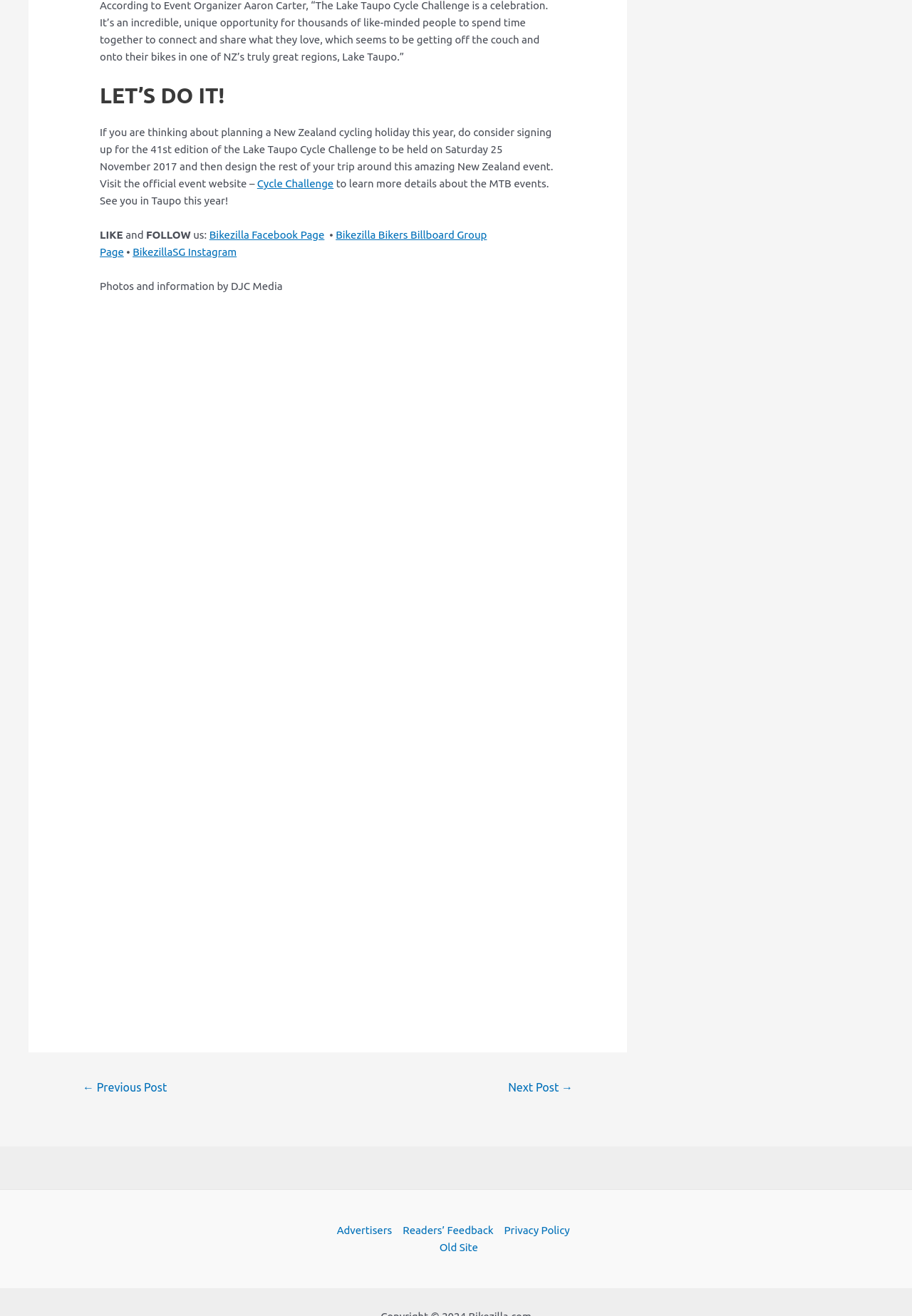Determine the bounding box coordinates of the element's region needed to click to follow the instruction: "Go to the 'Next Post'". Provide these coordinates as four float numbers between 0 and 1, formatted as [left, top, right, bottom].

[0.538, 0.817, 0.647, 0.837]